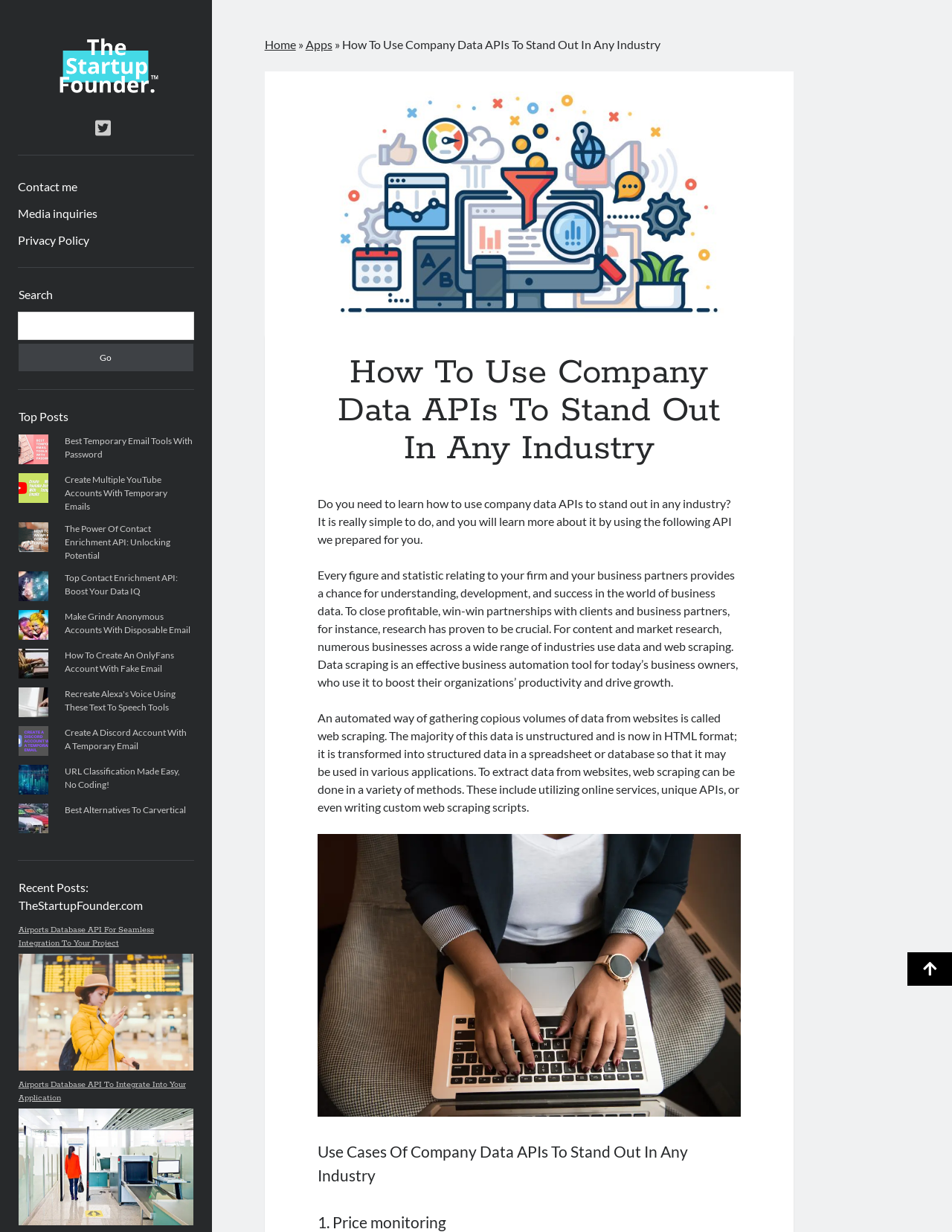Locate the bounding box coordinates of the element's region that should be clicked to carry out the following instruction: "View the top posts". The coordinates need to be four float numbers between 0 and 1, i.e., [left, top, right, bottom].

[0.019, 0.331, 0.203, 0.346]